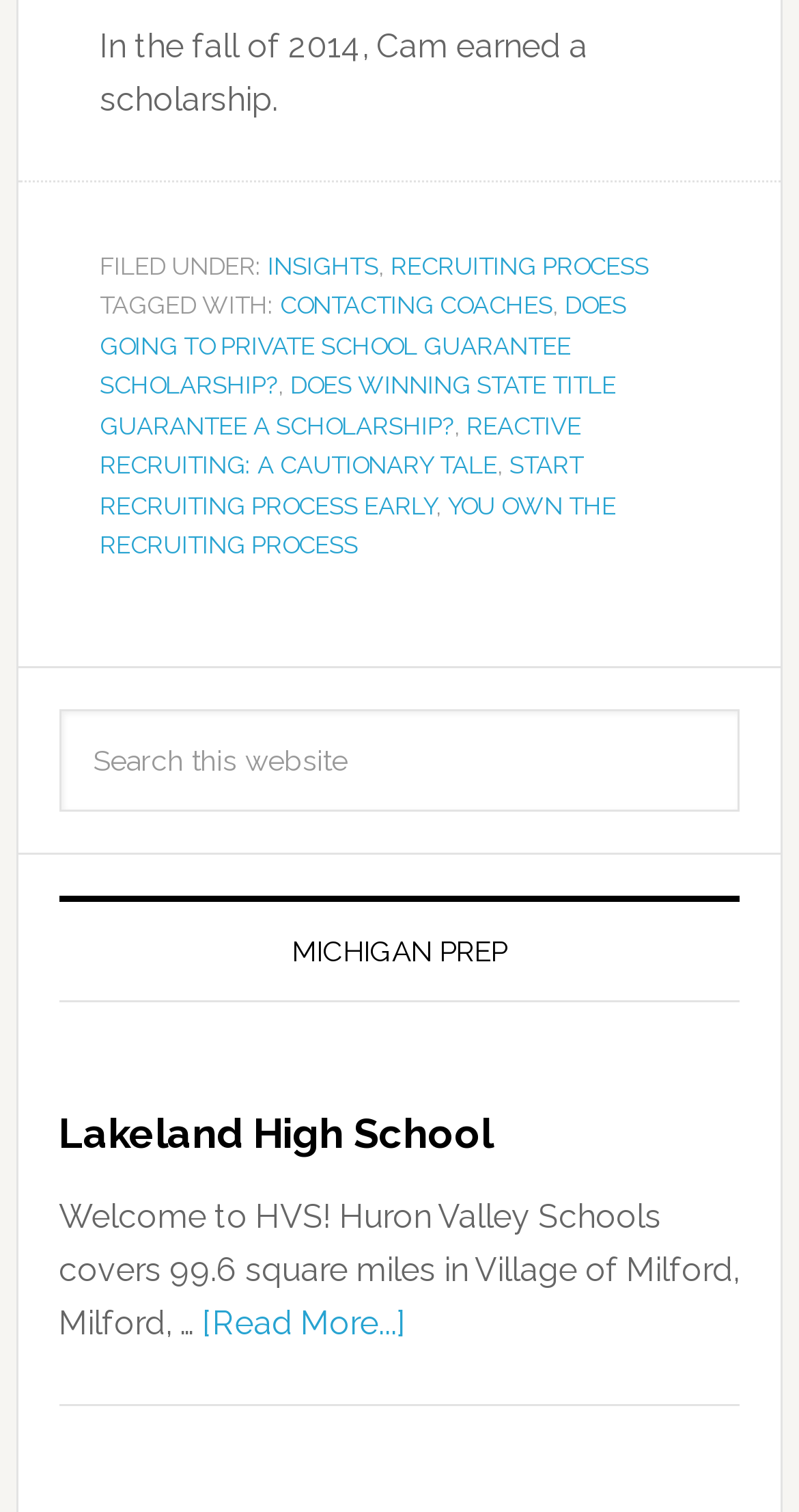Kindly determine the bounding box coordinates of the area that needs to be clicked to fulfill this instruction: "Search this website".

[0.074, 0.469, 0.926, 0.536]